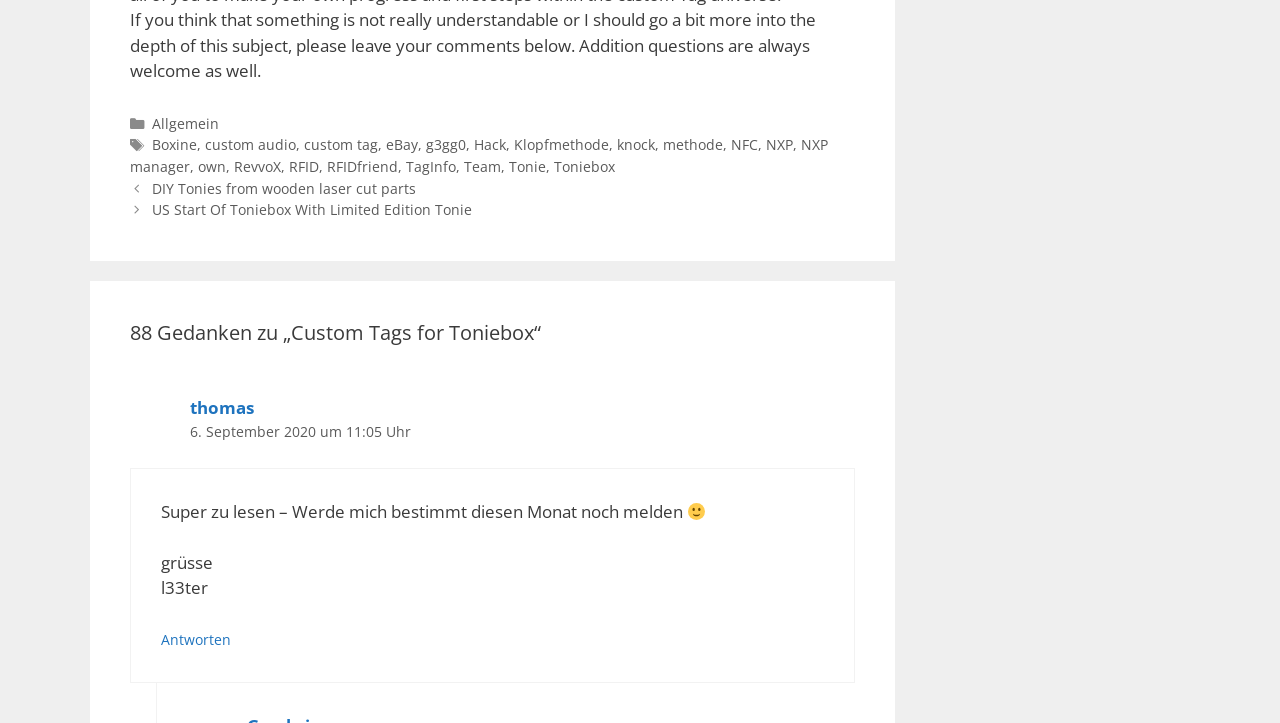Give the bounding box coordinates for the element described by: "January 5, 2023January 5, 2023".

None